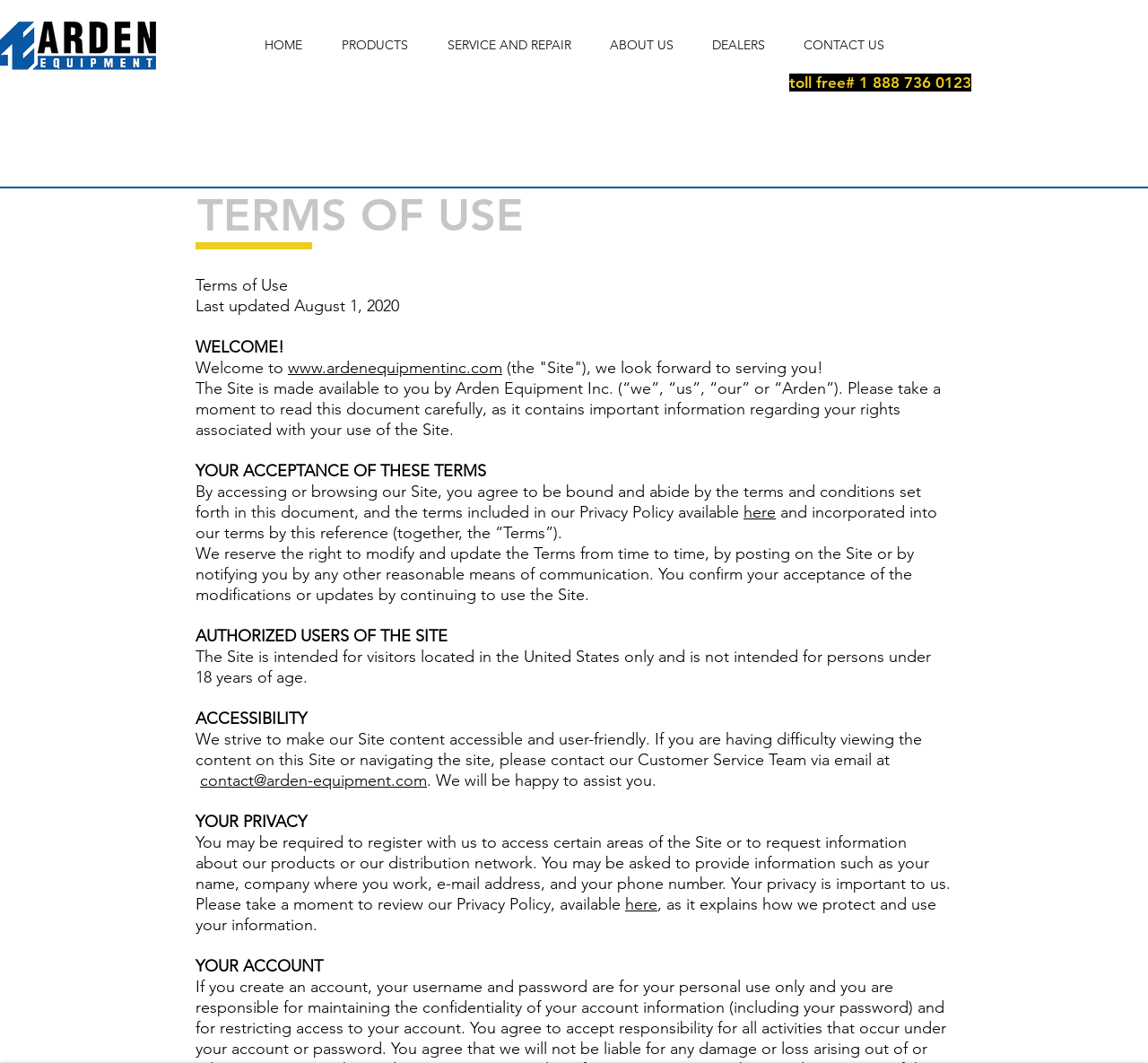Can you pinpoint the bounding box coordinates for the clickable element required for this instruction: "email customer service"? The coordinates should be four float numbers between 0 and 1, i.e., [left, top, right, bottom].

[0.174, 0.725, 0.372, 0.743]